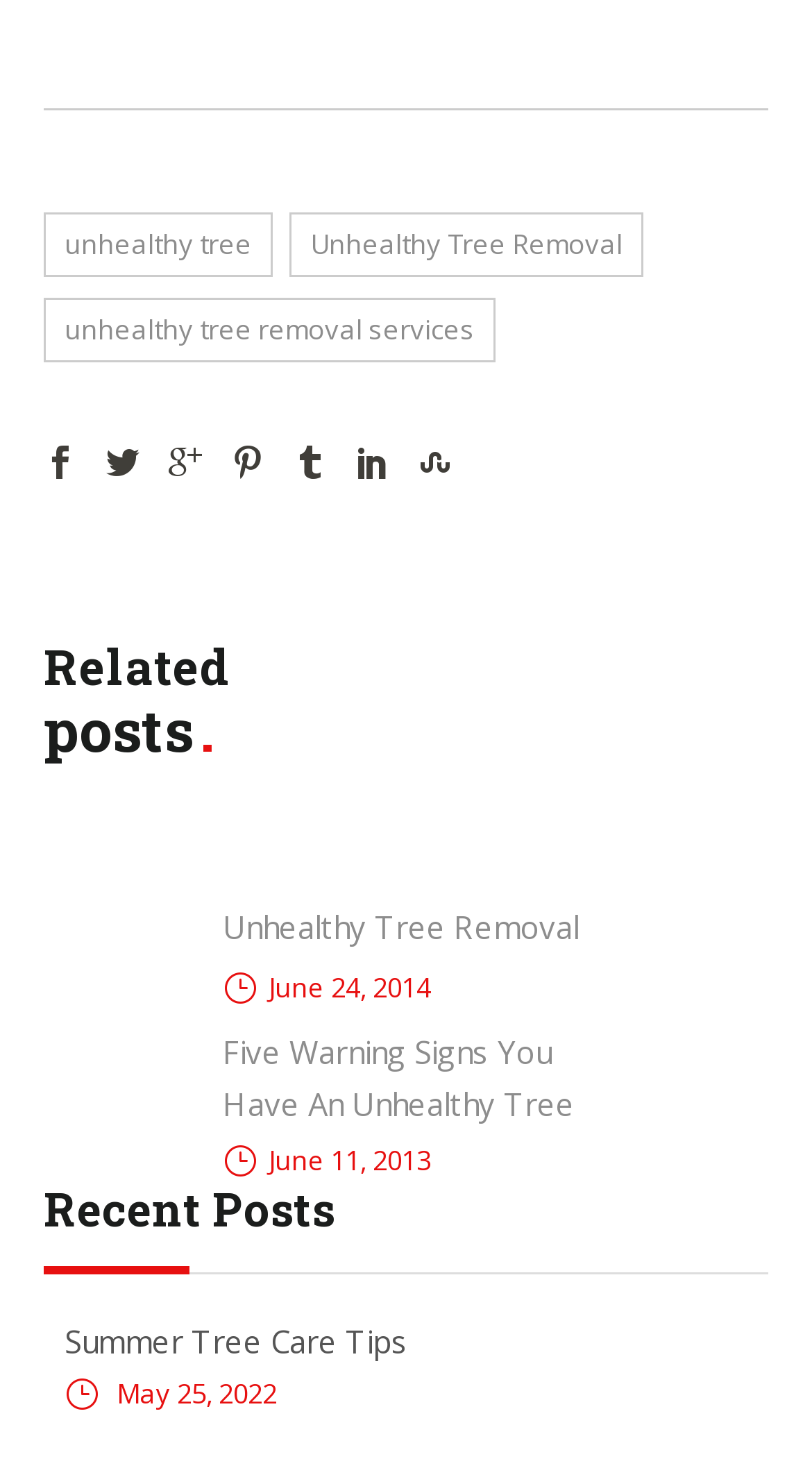Point out the bounding box coordinates of the section to click in order to follow this instruction: "get help".

None